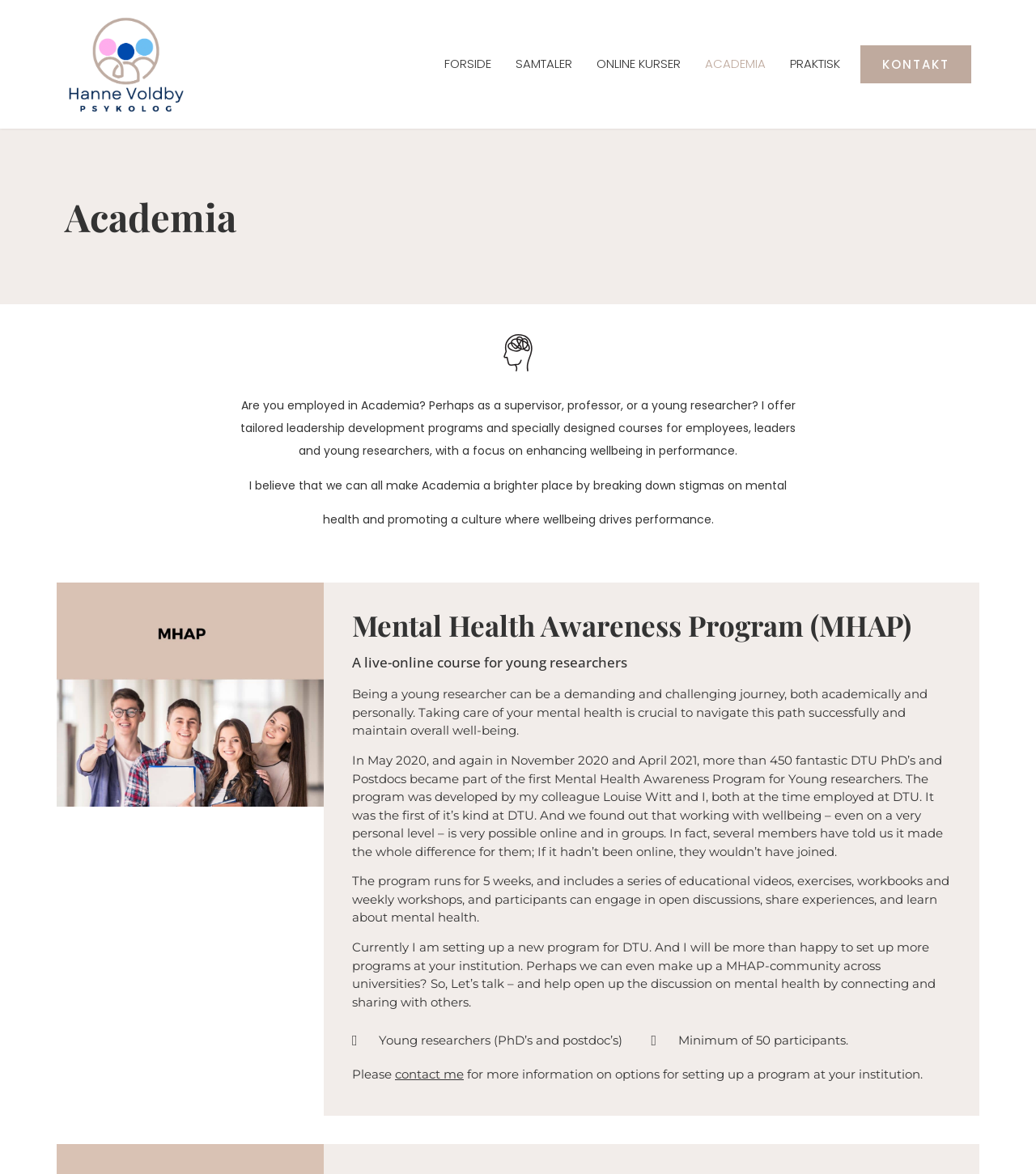Use a single word or phrase to answer the question:
What is the name of the program for young researchers?

Mental Health Awareness Program